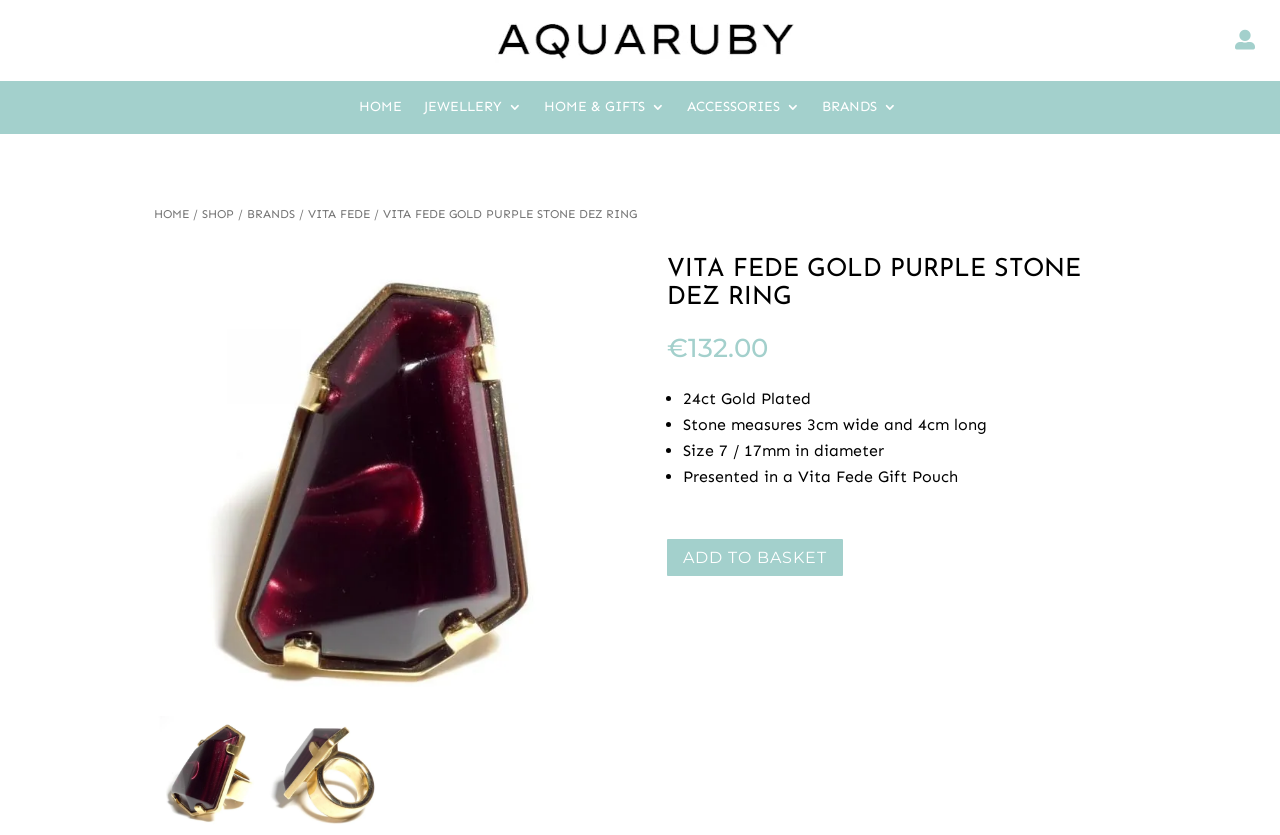Indicate the bounding box coordinates of the element that needs to be clicked to satisfy the following instruction: "Add to basket". The coordinates should be four float numbers between 0 and 1, i.e., [left, top, right, bottom].

[0.521, 0.646, 0.658, 0.69]